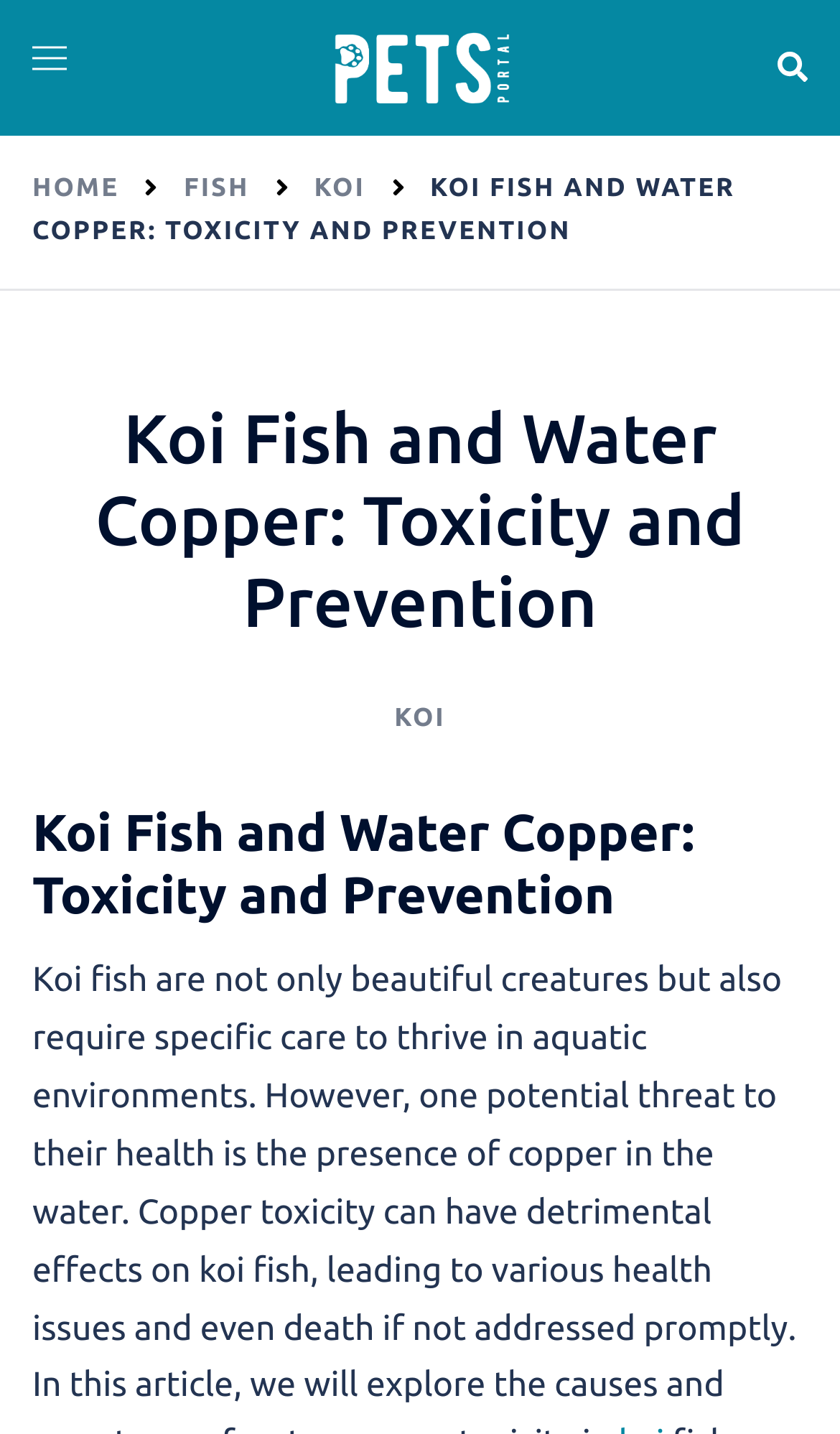Elaborate on the different components and information displayed on the webpage.

The webpage is about Koi fish care, specifically focusing on the toxicity of water copper and prevention methods. At the top left corner, there is a toggle menu link accompanied by a small image. Next to it, the website's logo, "ThePetsPortal.com", is displayed with an image. On the top right corner, a search link is provided, accompanied by a small image.

Below the top section, a navigation bar with breadcrumbs is displayed, spanning the entire width of the page. The navigation bar contains four links: "HOME", "FISH", "KOI", each accompanied by a small image. The "KOI" link is the last item in the navigation bar.

The main content of the webpage is headed by a large title, "KOI FISH AND WATER COPPER: TOXICITY AND PREVENTION", which takes up most of the page's width. Below the title, there are two headings with the same text, "Koi Fish and Water Copper: Toxicity and Prevention". The second heading contains a link to "KOI" at the bottom right corner.